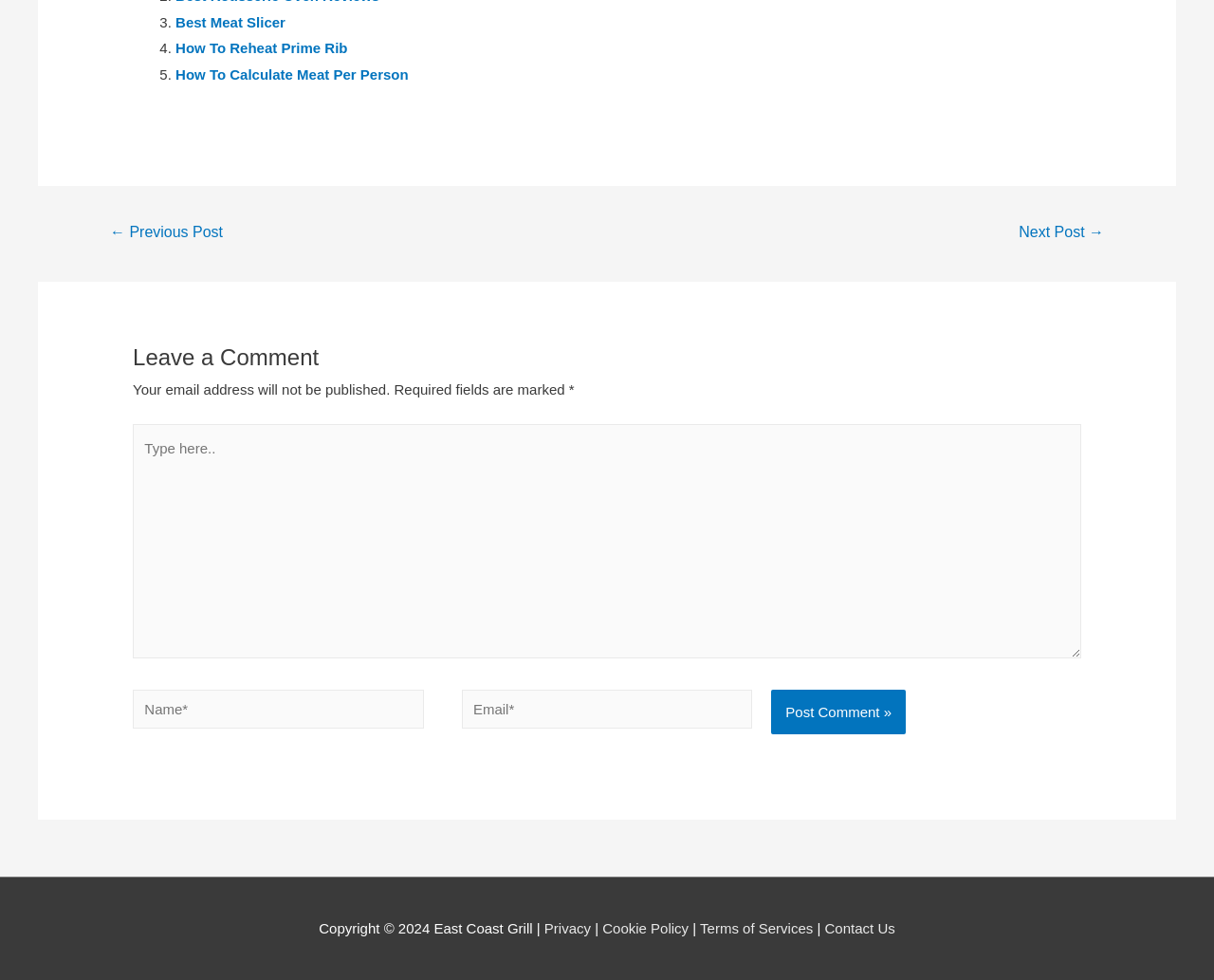Please provide the bounding box coordinates for the element that needs to be clicked to perform the instruction: "Click on the 'Best Meat Slicer' link". The coordinates must consist of four float numbers between 0 and 1, formatted as [left, top, right, bottom].

[0.145, 0.014, 0.235, 0.03]